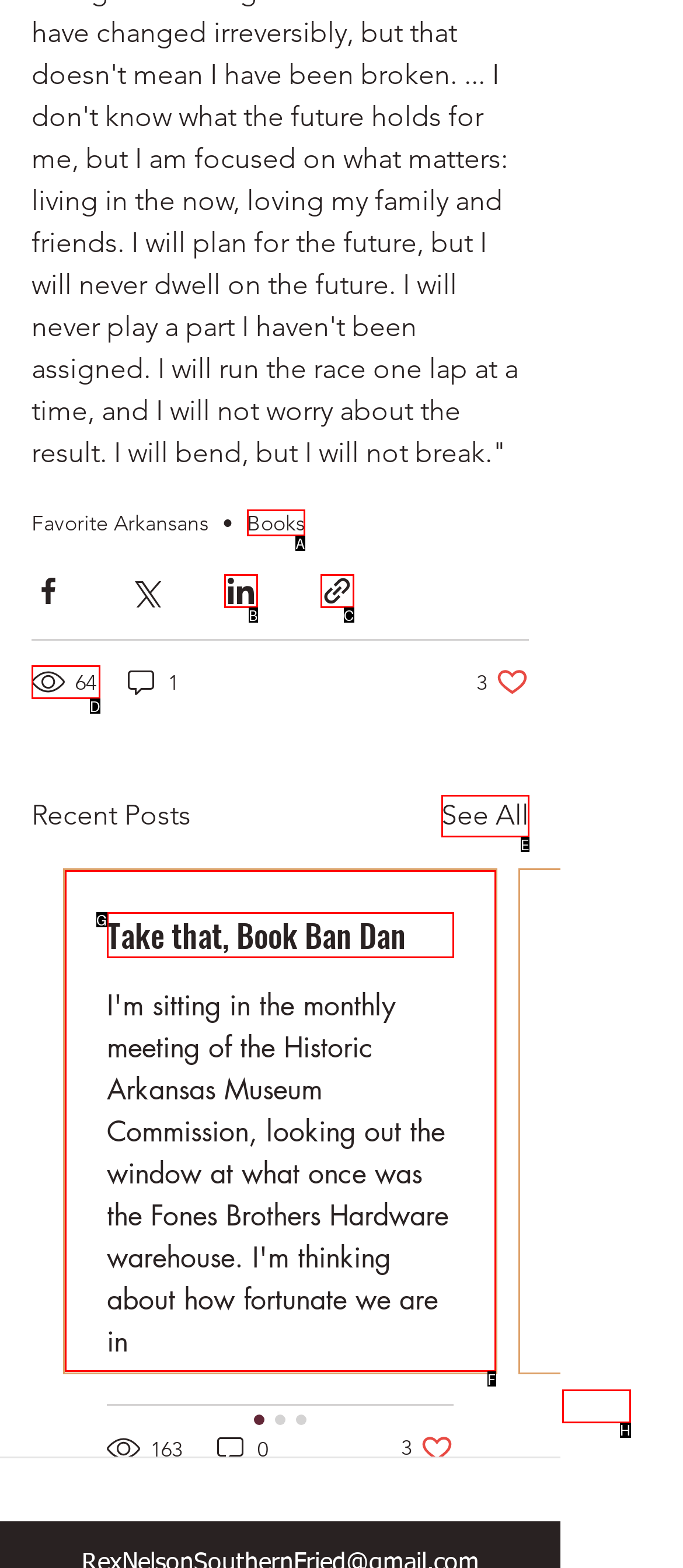Find the option that best fits the description: See All. Answer with the letter of the option.

E